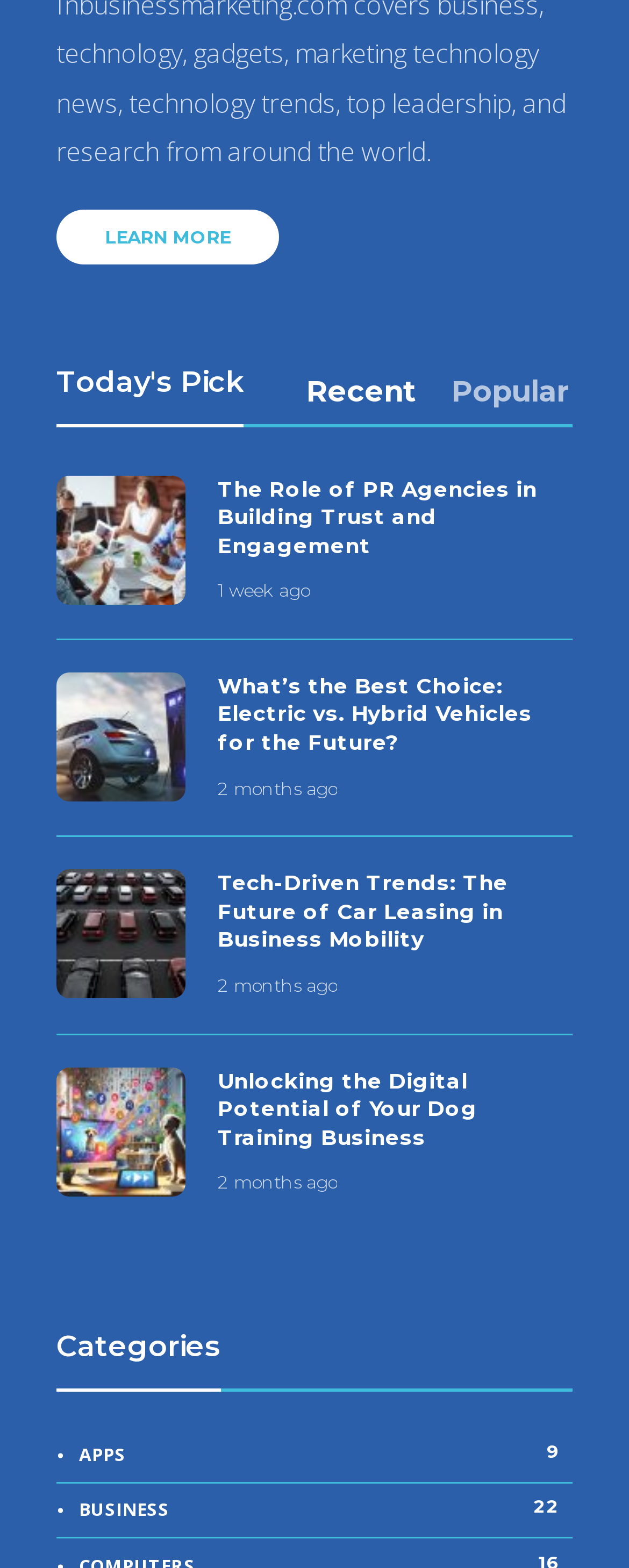Using the description: "Business22", identify the bounding box of the corresponding UI element in the screenshot.

[0.09, 0.954, 0.91, 0.973]